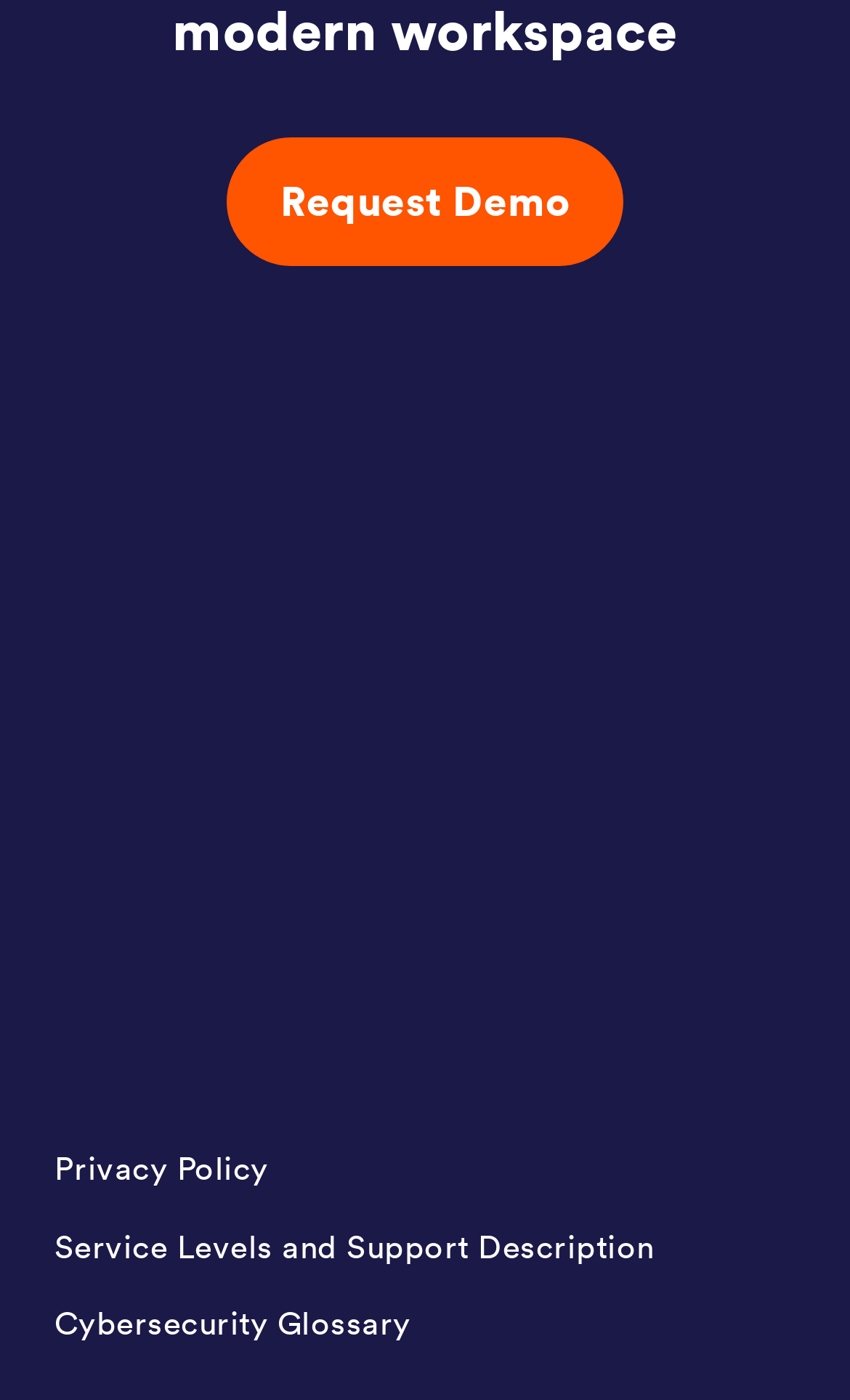Based on the element description: "Privacy Policy", identify the bounding box coordinates for this UI element. The coordinates must be four float numbers between 0 and 1, listed as [left, top, right, bottom].

[0.064, 0.809, 0.316, 0.864]